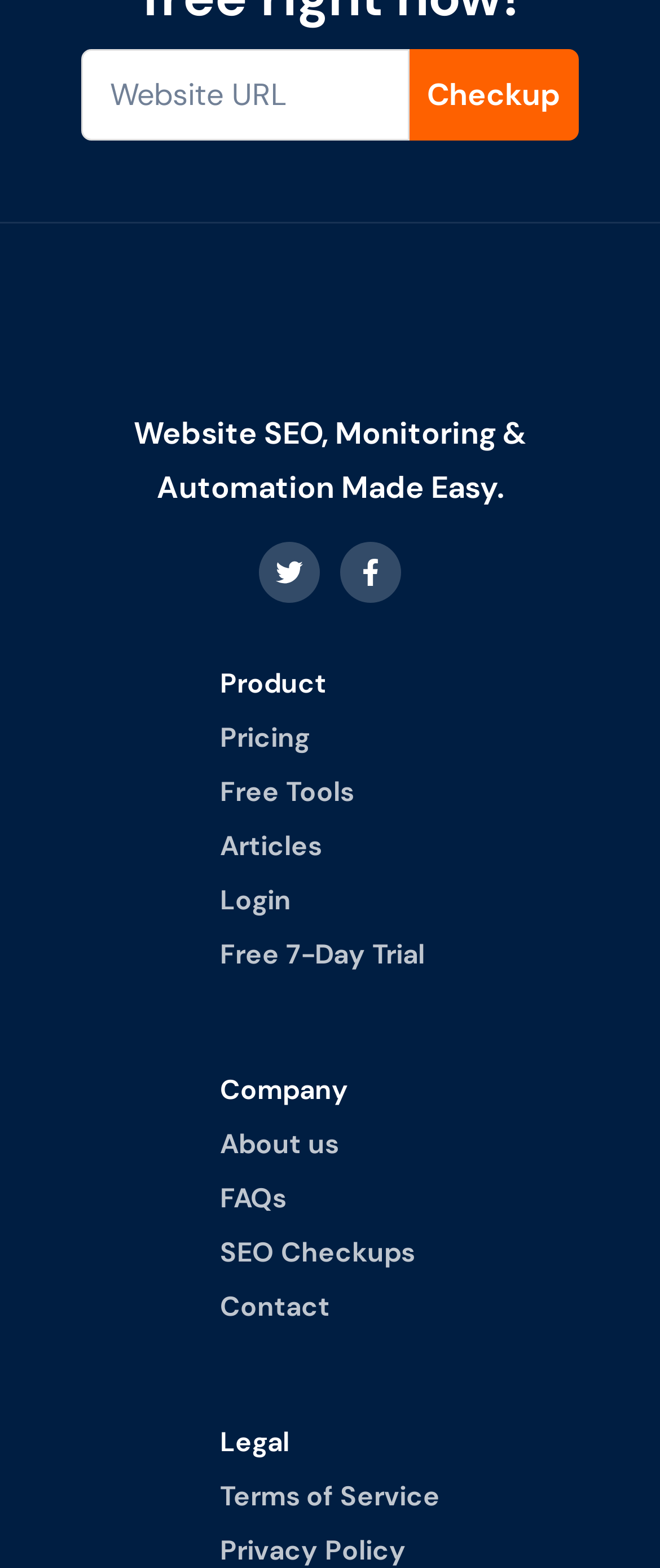Please identify the bounding box coordinates of the element that needs to be clicked to execute the following command: "Login". Provide the bounding box using four float numbers between 0 and 1, formatted as [left, top, right, bottom].

[0.333, 0.563, 0.441, 0.586]